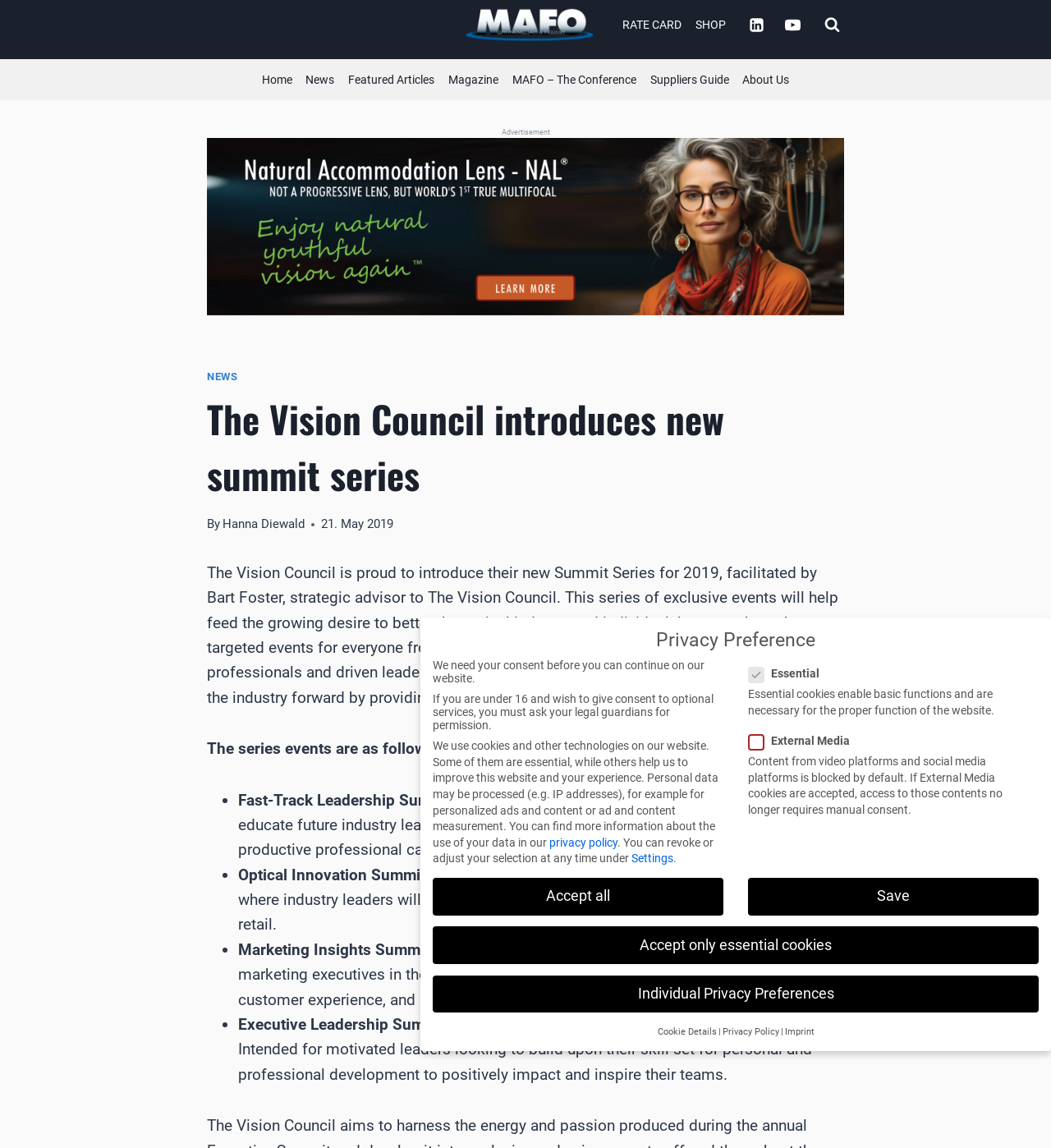Locate the bounding box coordinates of the segment that needs to be clicked to meet this instruction: "Click the free dental clinic link".

None